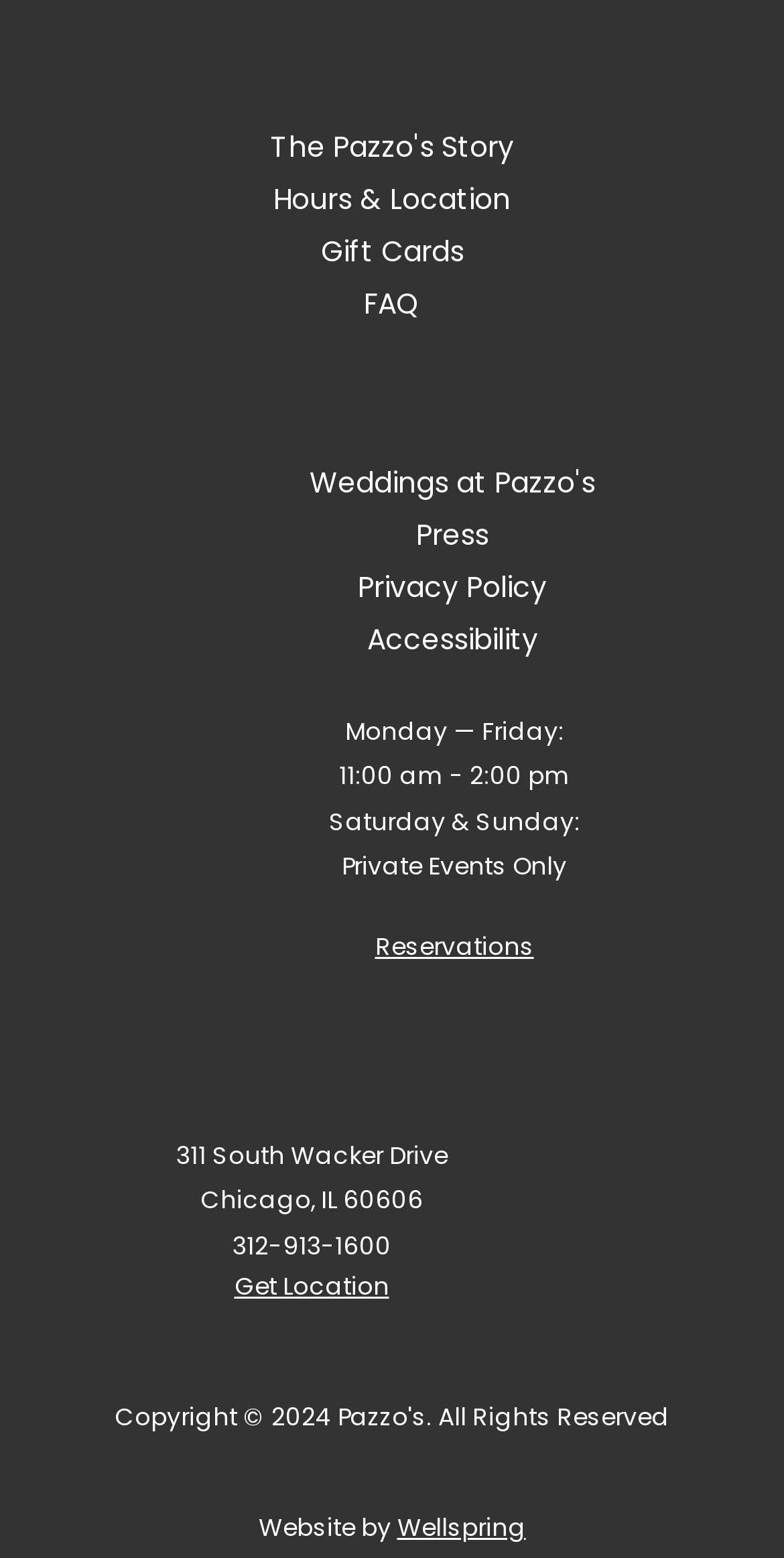Determine the bounding box coordinates of the region I should click to achieve the following instruction: "View The Pazzo's Story". Ensure the bounding box coordinates are four float numbers between 0 and 1, i.e., [left, top, right, bottom].

[0.345, 0.081, 0.655, 0.107]